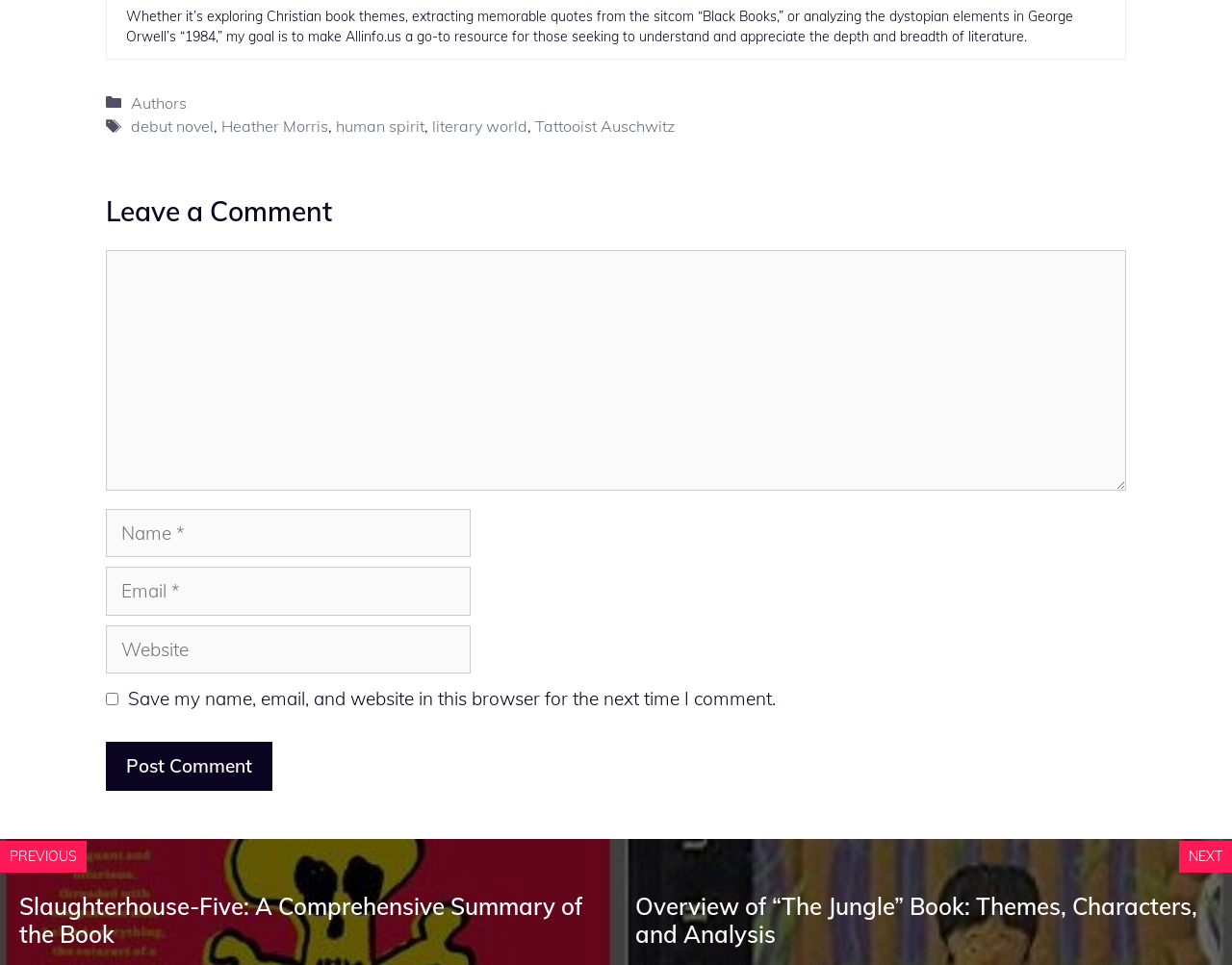What is the title of the next article?
Please use the image to deliver a detailed and complete answer.

The next article is titled 'Overview of “The Jungle” Book: Themes, Characters, and Analysis', which is indicated by the link and heading elements on the webpage.